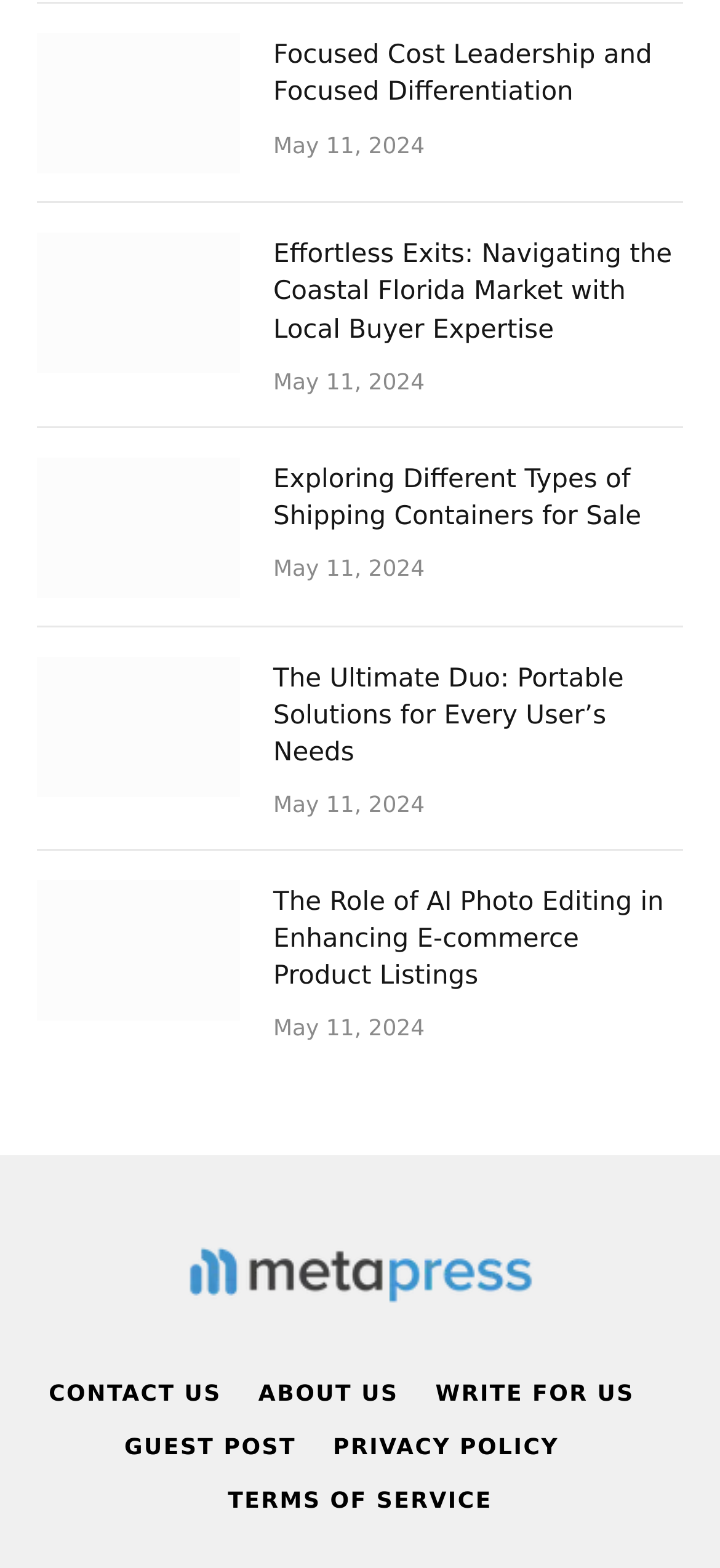Using the provided element description, identify the bounding box coordinates as (top-left x, top-left y, bottom-right x, bottom-right y). Ensure all values are between 0 and 1. Description: Terms of Service

[0.316, 0.949, 0.684, 0.965]